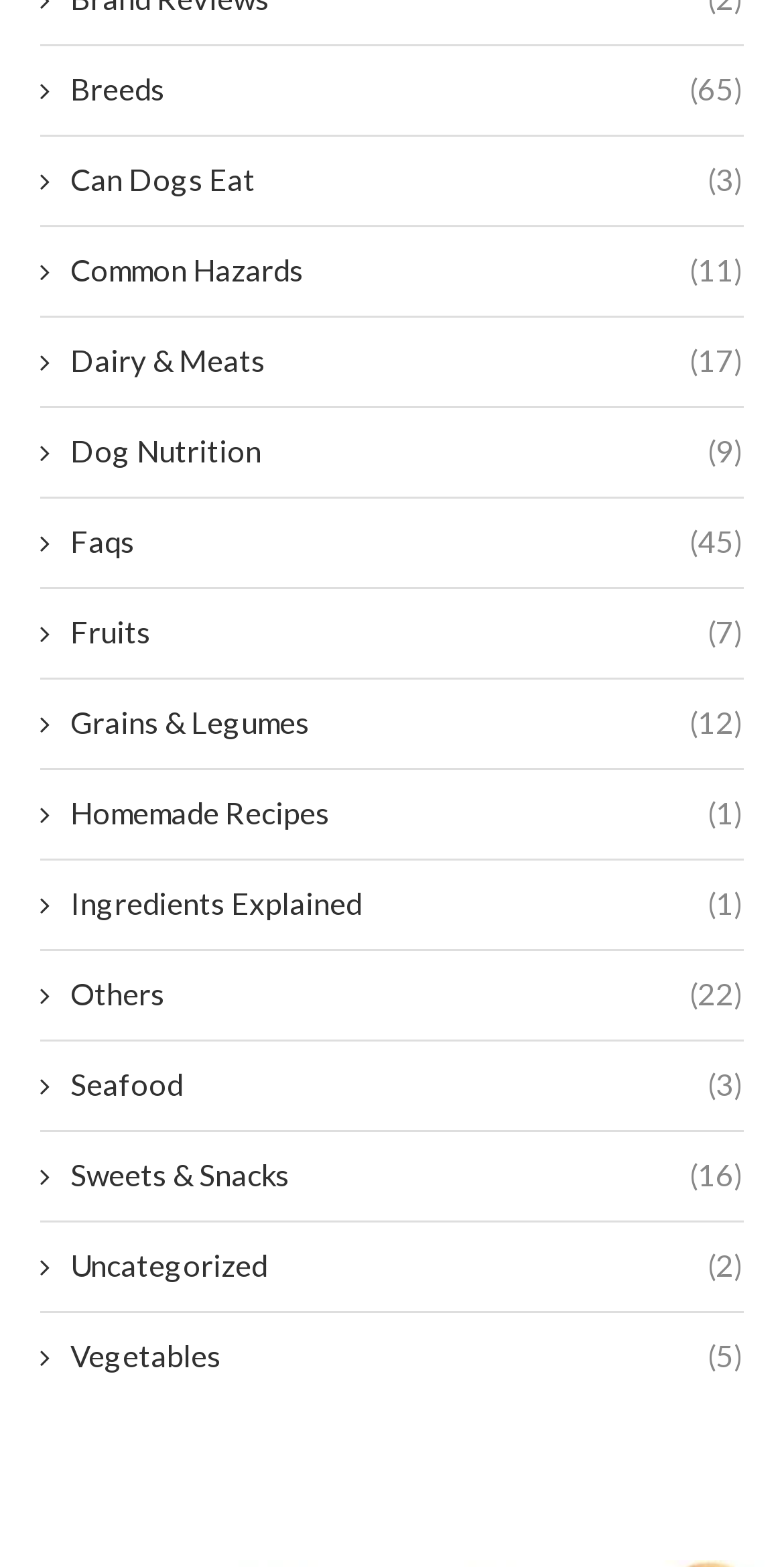Provide a short answer using a single word or phrase for the following question: 
What is the last category listed on this webpage?

Vegetables